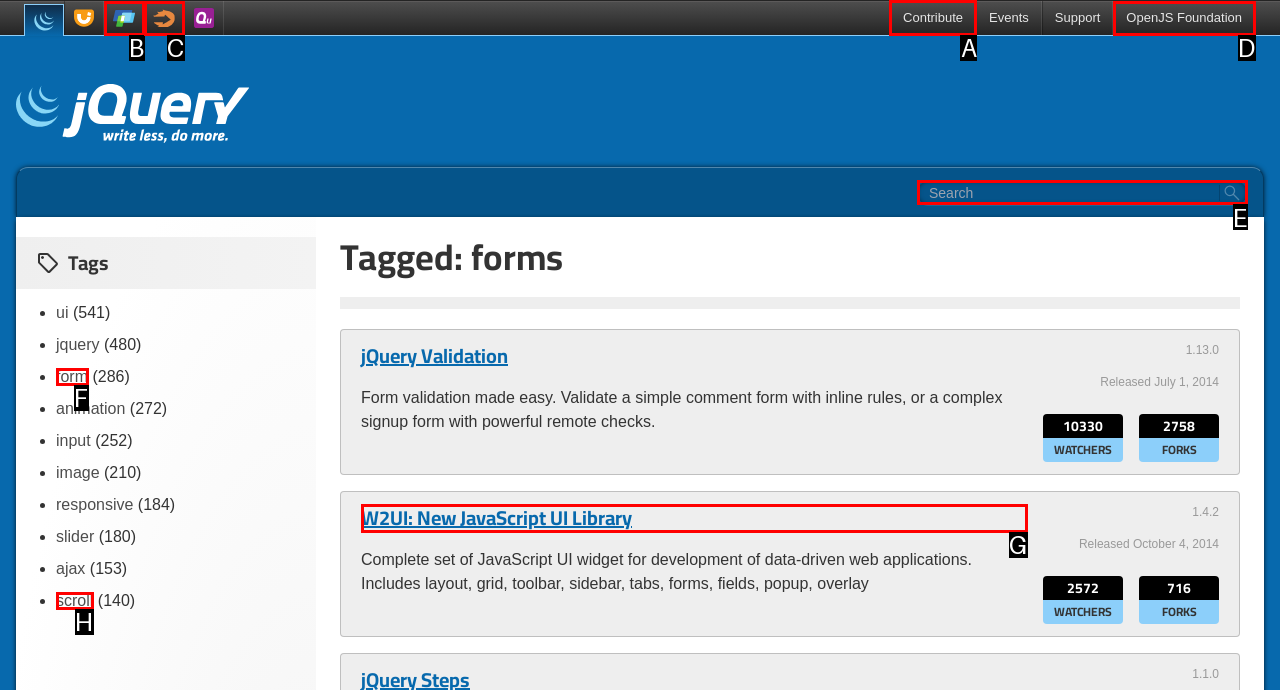Determine which HTML element to click on in order to complete the action: Contribute.
Reply with the letter of the selected option.

A